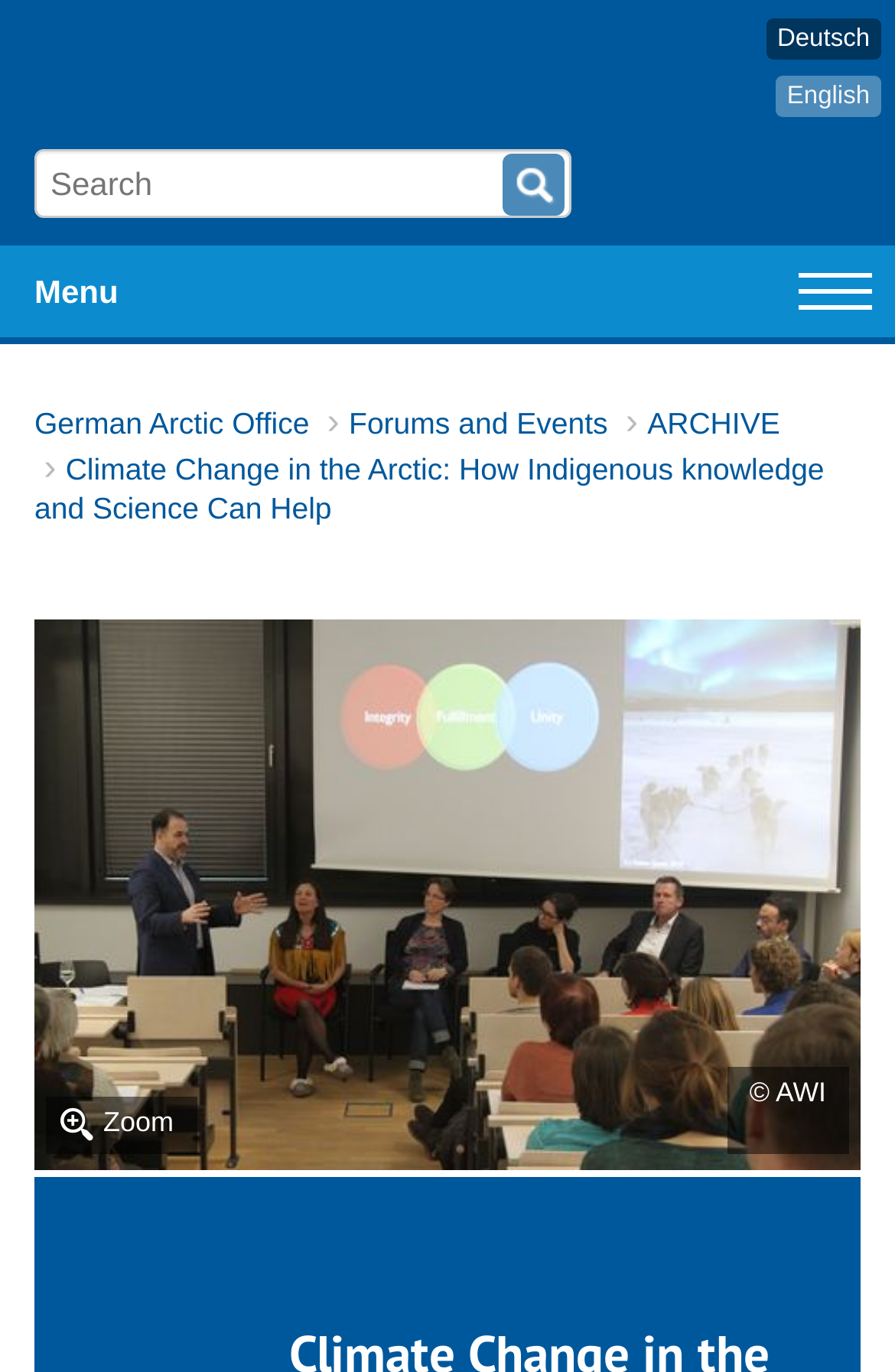Locate the bounding box of the UI element described in the following text: "name="tx_indexedsearch_pi2[search][sword]" placeholder="Search"".

[0.038, 0.109, 0.638, 0.159]